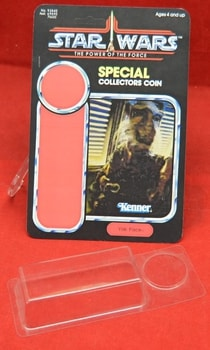What is the recommended age for this collectible?
Answer with a single word or phrase by referring to the visual content.

4 and up